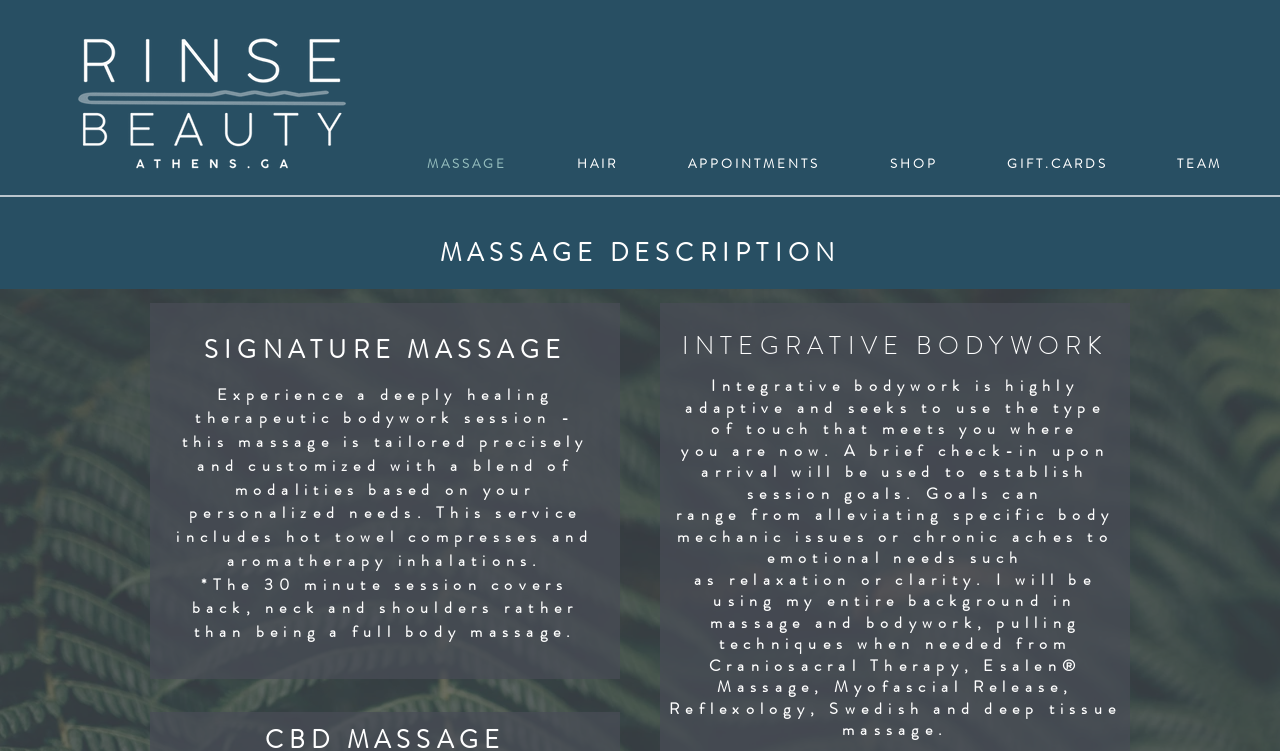Return the bounding box coordinates of the UI element that corresponds to this description: "MASSAGE DESCRIPTION". The coordinates must be given as four float numbers in the range of 0 and 1, [left, top, right, bottom].

[0.343, 0.313, 0.657, 0.361]